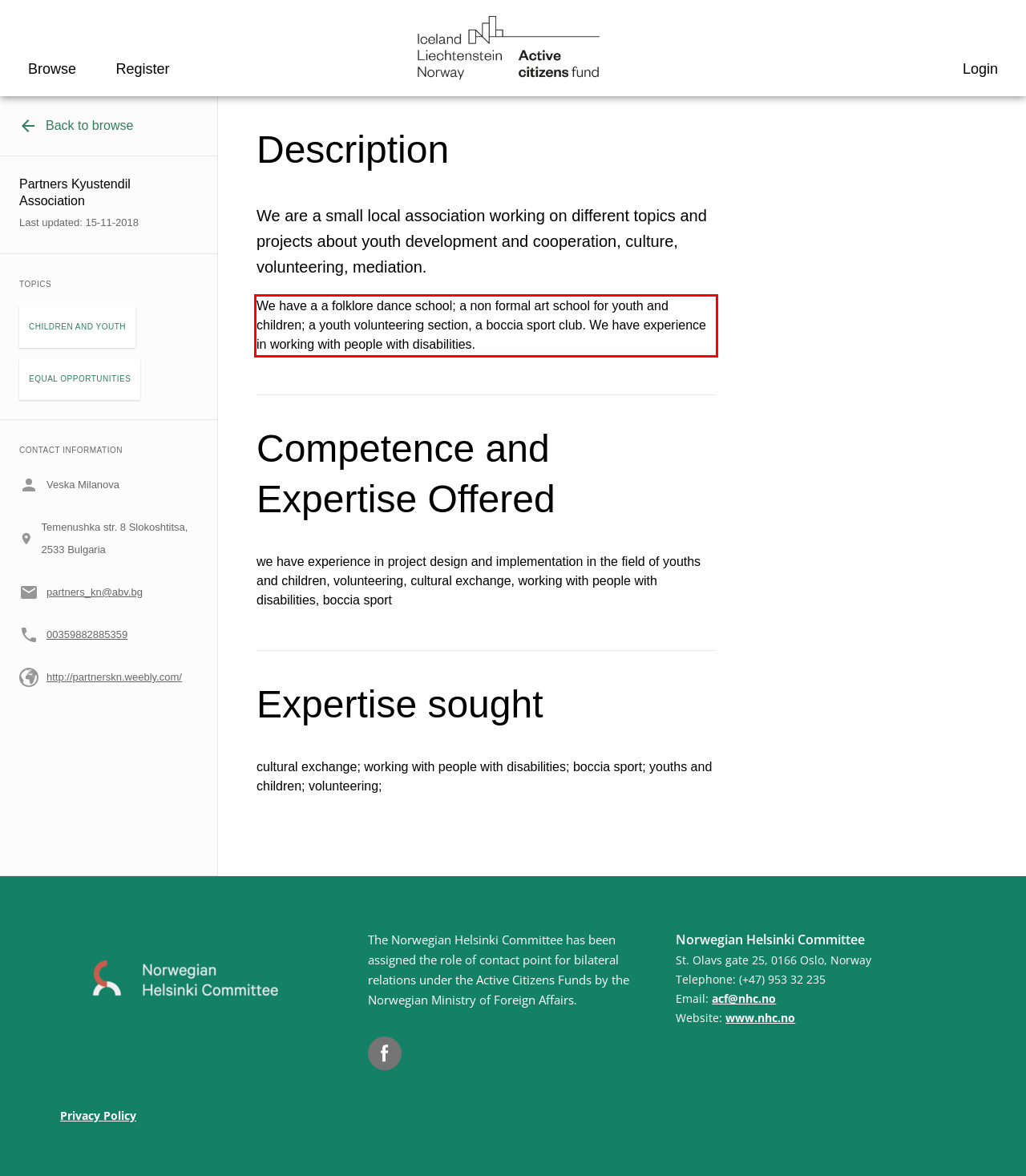Using the webpage screenshot, recognize and capture the text within the red bounding box.

We have a a folklore dance school; a non formal art school for youth and children; a youth volunteering section, a boccia sport club. We have experience in working with people with disabilities.